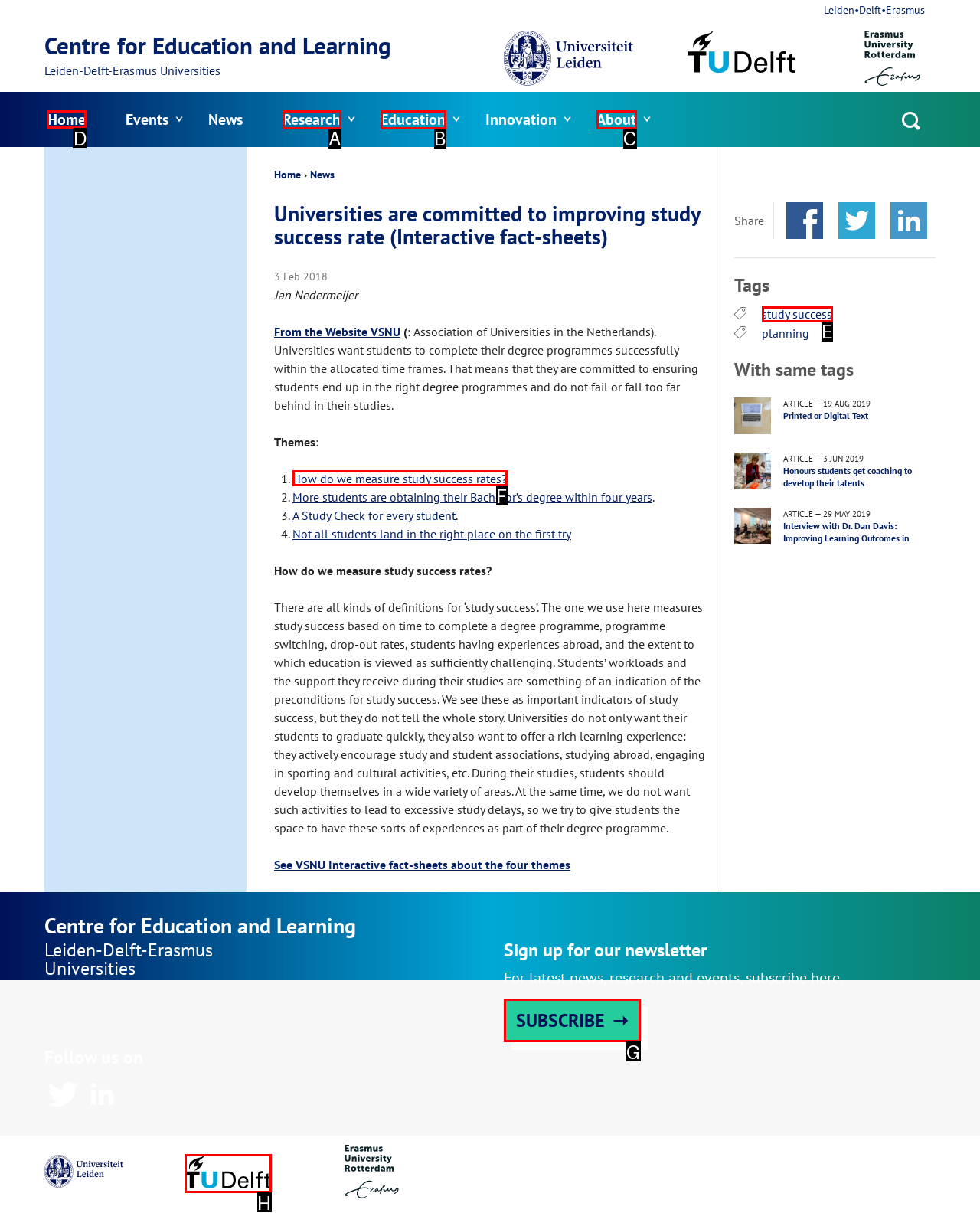Identify the correct UI element to click to achieve the task: Click the 'Home' link.
Answer with the letter of the appropriate option from the choices given.

D